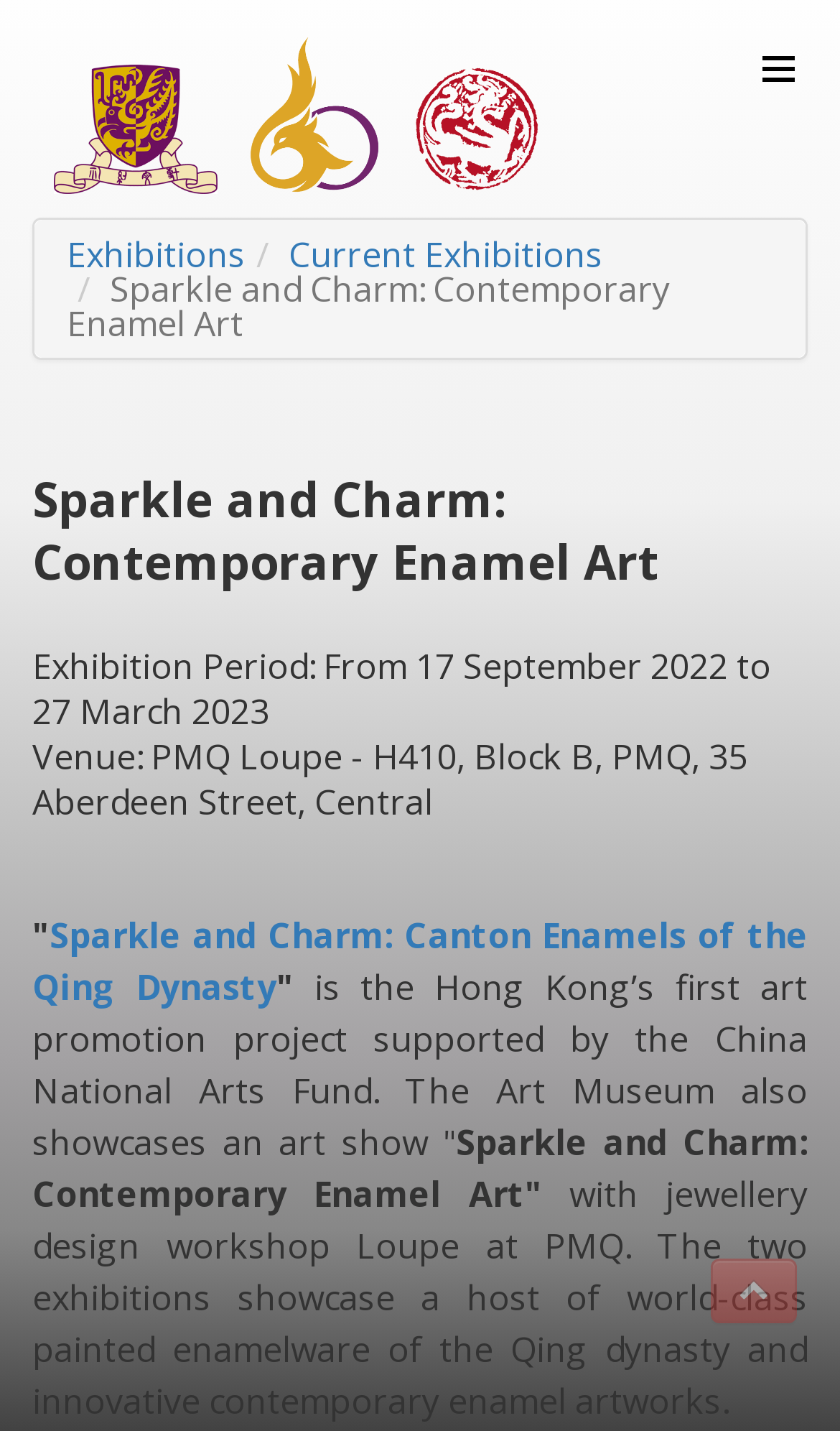What is the title of the exhibition?
Using the information from the image, answer the question thoroughly.

The title of the exhibition is obtained from the StaticText element with bounding box coordinates [0.079, 0.185, 0.797, 0.242], which contains the text 'Sparkle and Charm: Contemporary Enamel Art'.